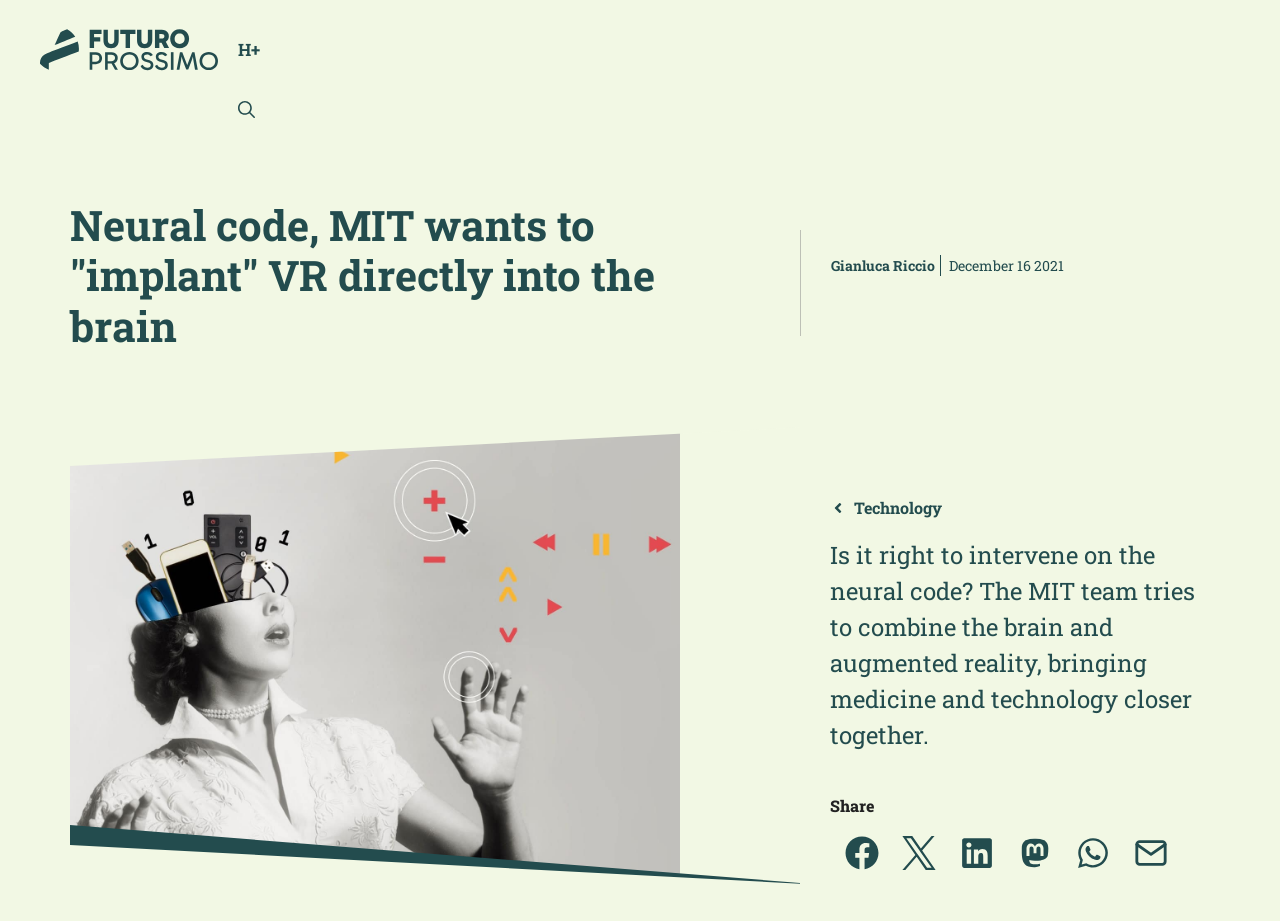Determine the bounding box coordinates for the UI element matching this description: "aria-label="Mastodon icon social"".

[0.795, 0.907, 0.822, 0.951]